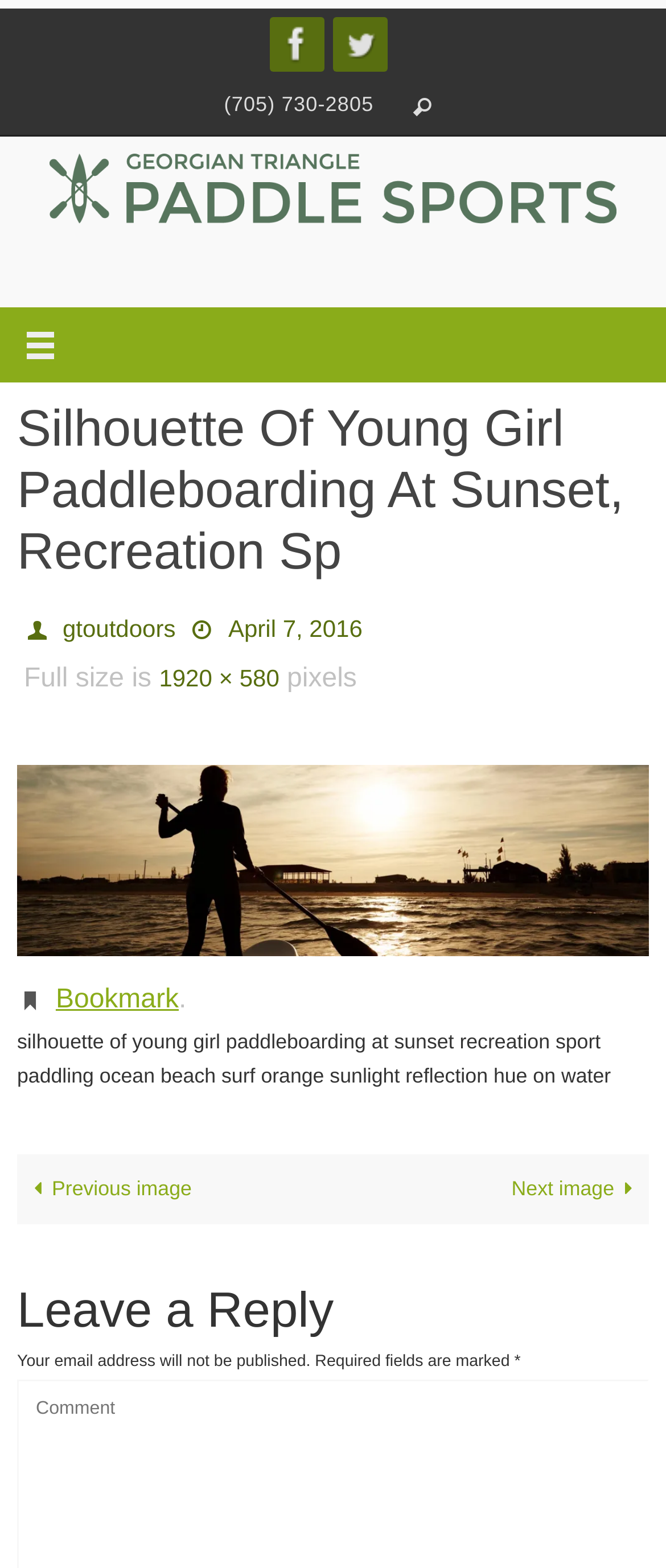What is the sport depicted in the image?
Refer to the image and give a detailed answer to the question.

Based on the image description and the context of the webpage, it appears that the sport being depicted is paddleboarding, which is a recreational activity that involves standing on a board and using a paddle to propel oneself through the water.